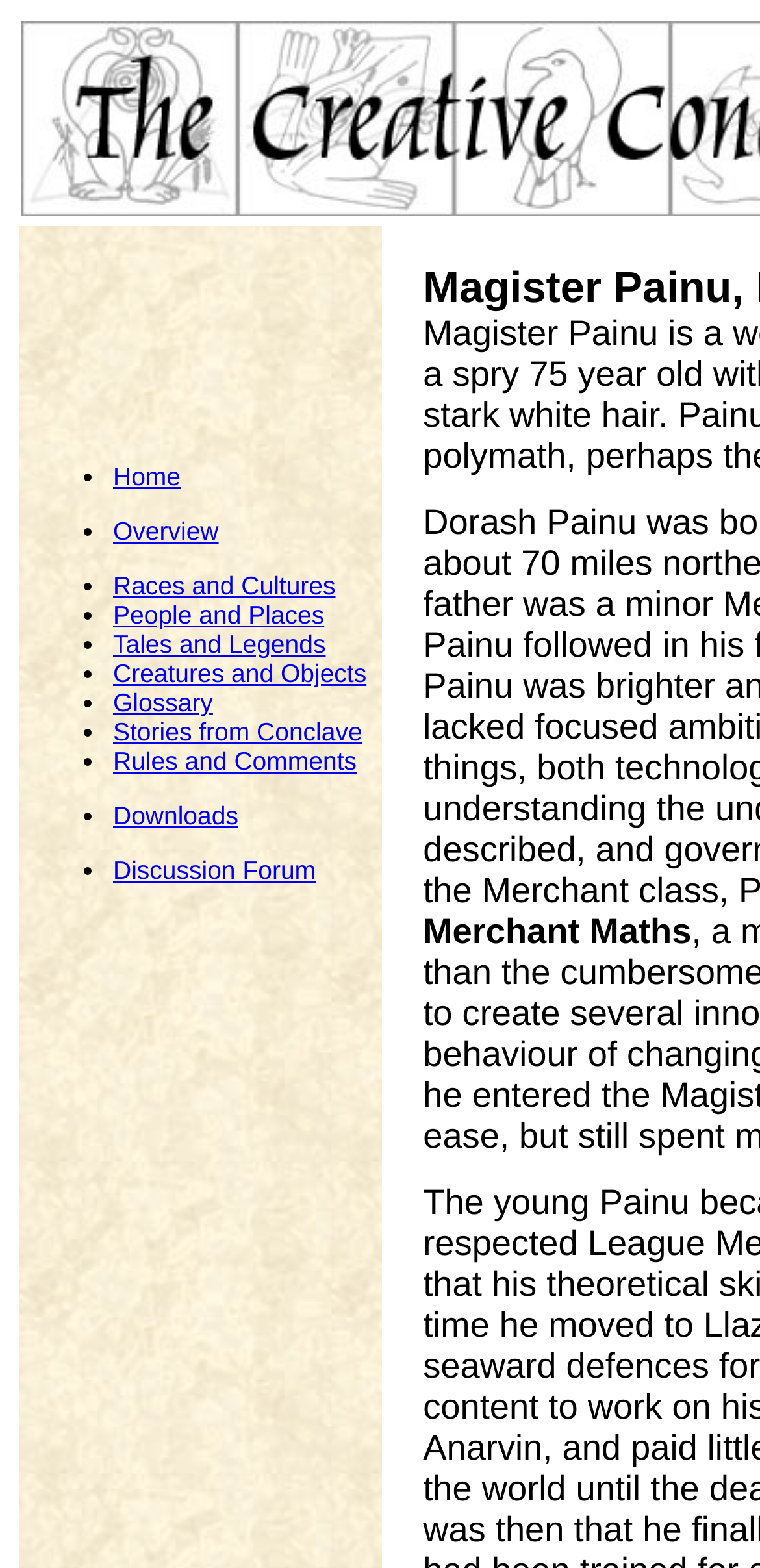Identify the bounding box coordinates of the element to click to follow this instruction: 'visit discussion forum'. Ensure the coordinates are four float values between 0 and 1, provided as [left, top, right, bottom].

[0.149, 0.546, 0.415, 0.564]